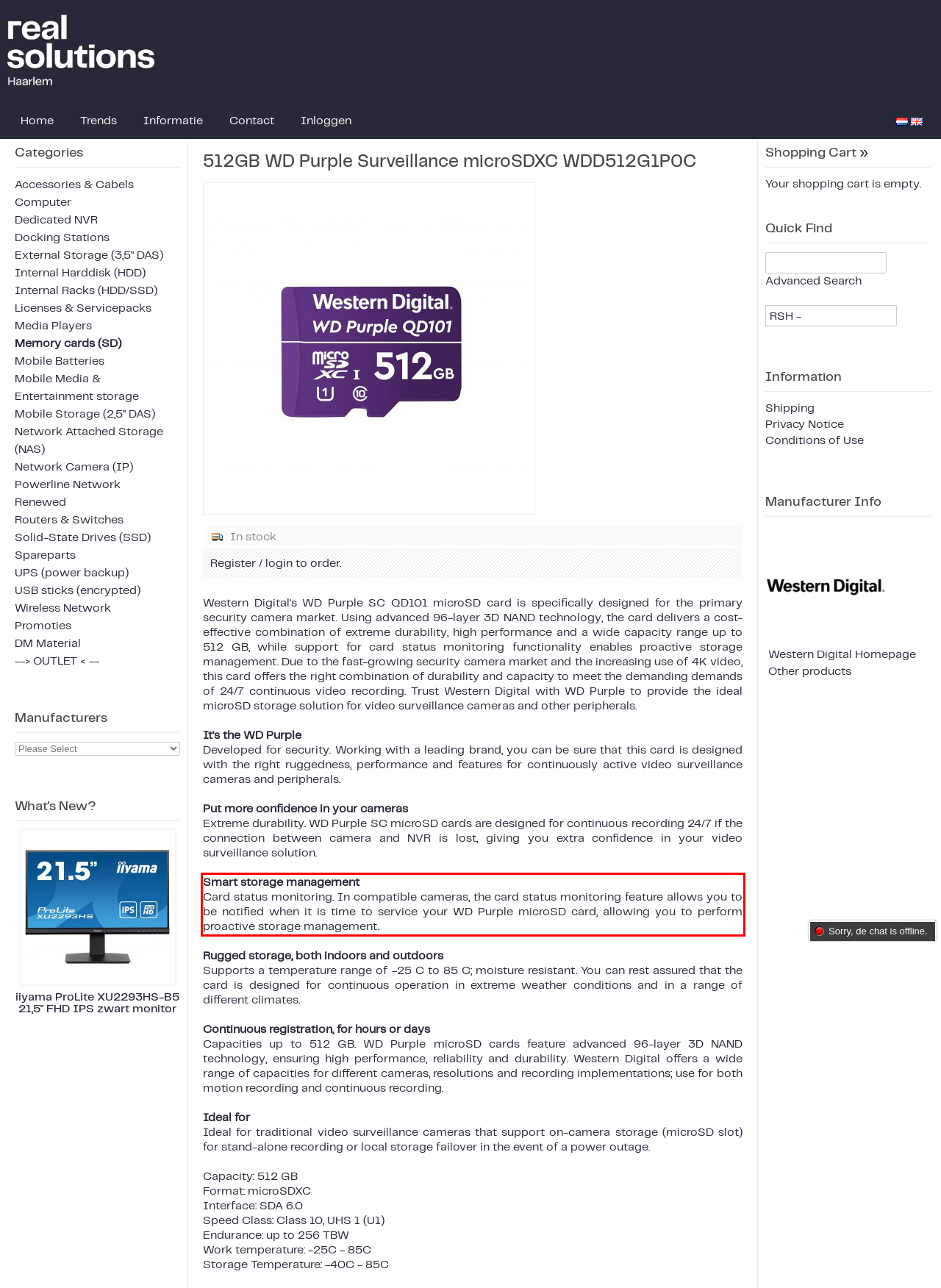Please perform OCR on the UI element surrounded by the red bounding box in the given webpage screenshot and extract its text content.

Smart storage management Card status monitoring. In compatible cameras, the card status monitoring feature allows you to be notified when it is time to service your WD Purple microSD card, allowing you to perform proactive storage management.